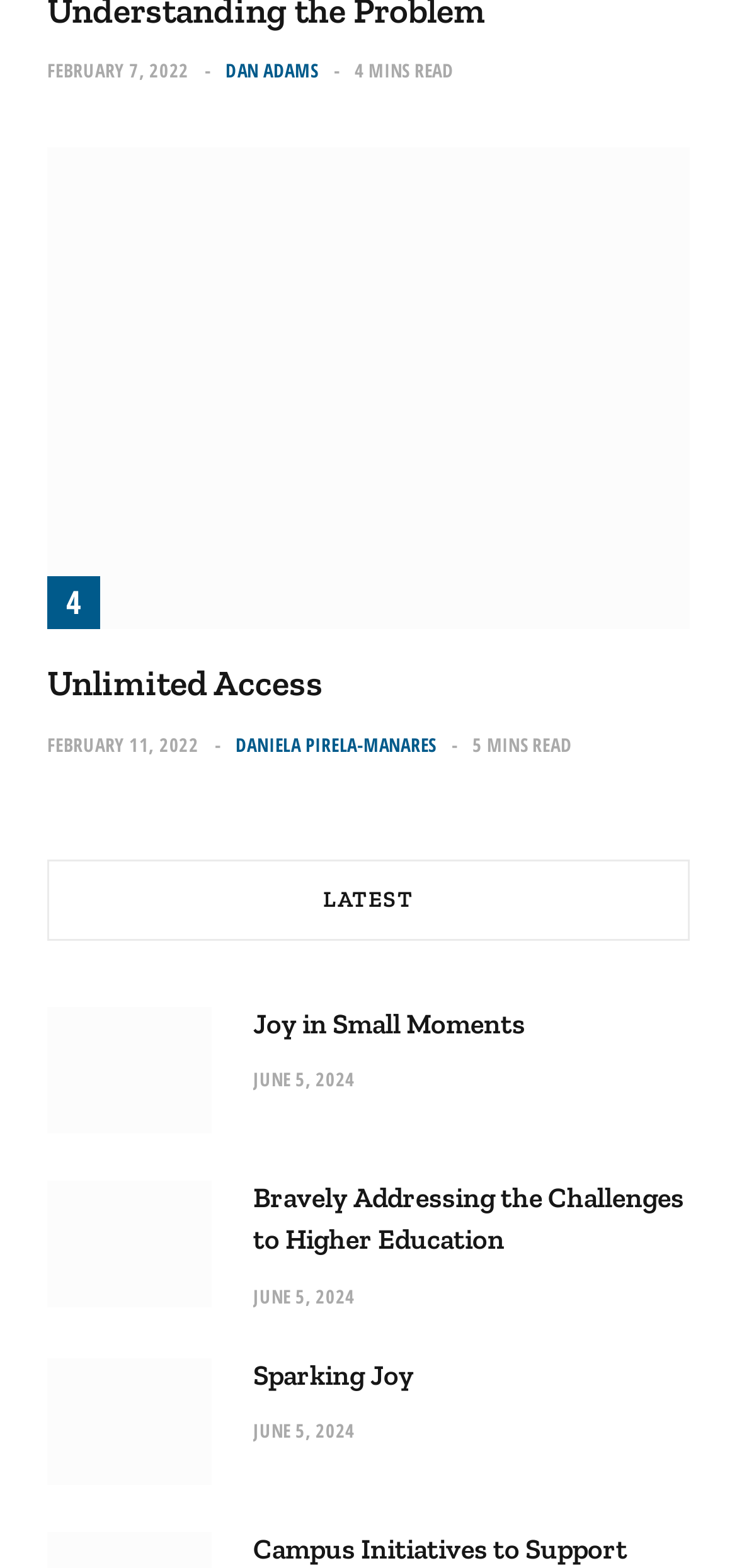Please identify the bounding box coordinates for the region that you need to click to follow this instruction: "View article by DAN ADAMS".

[0.306, 0.036, 0.432, 0.053]